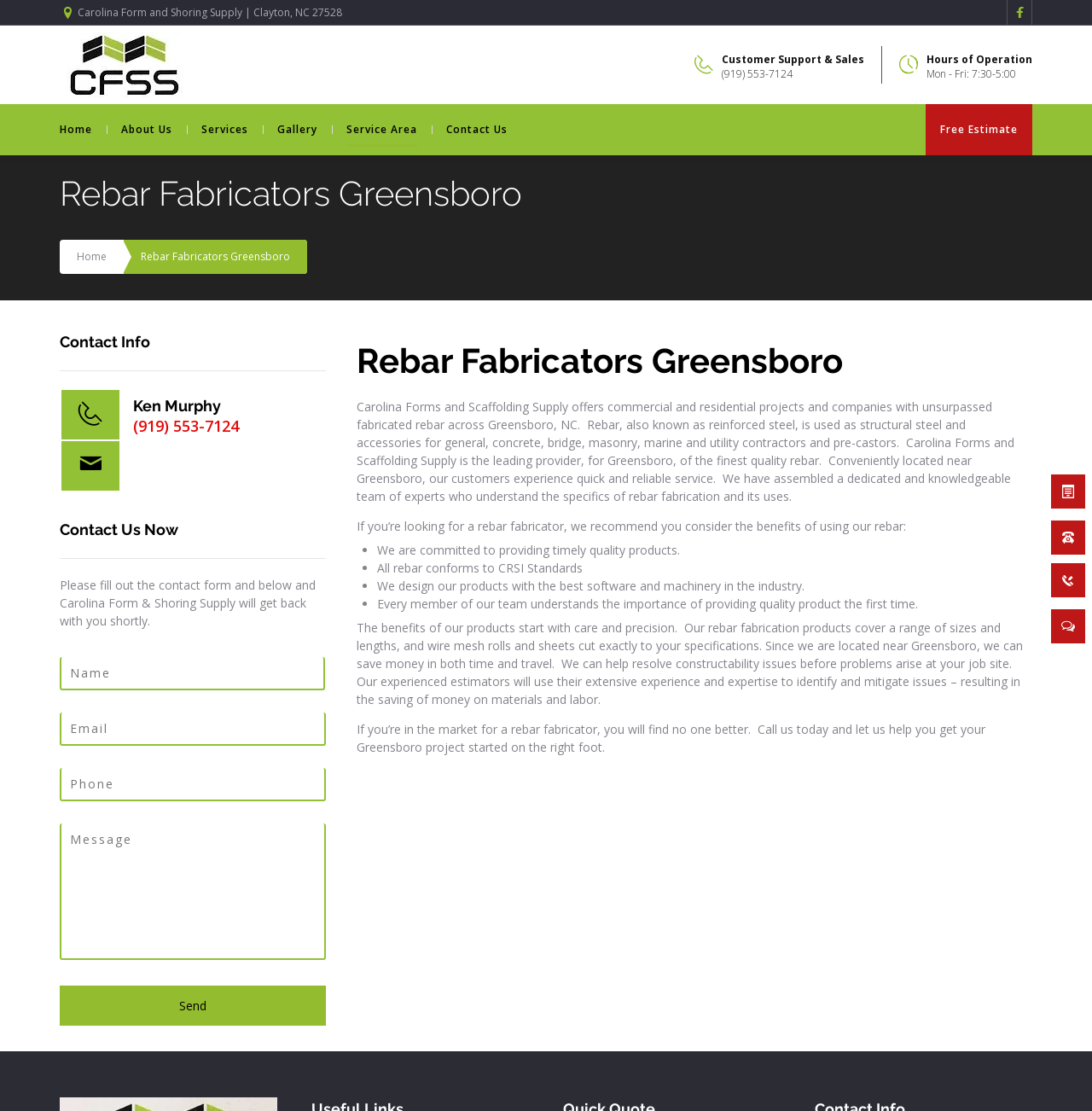Please find the bounding box coordinates of the element that needs to be clicked to perform the following instruction: "Click on ABOUT". The bounding box coordinates should be four float numbers between 0 and 1, represented as [left, top, right, bottom].

None